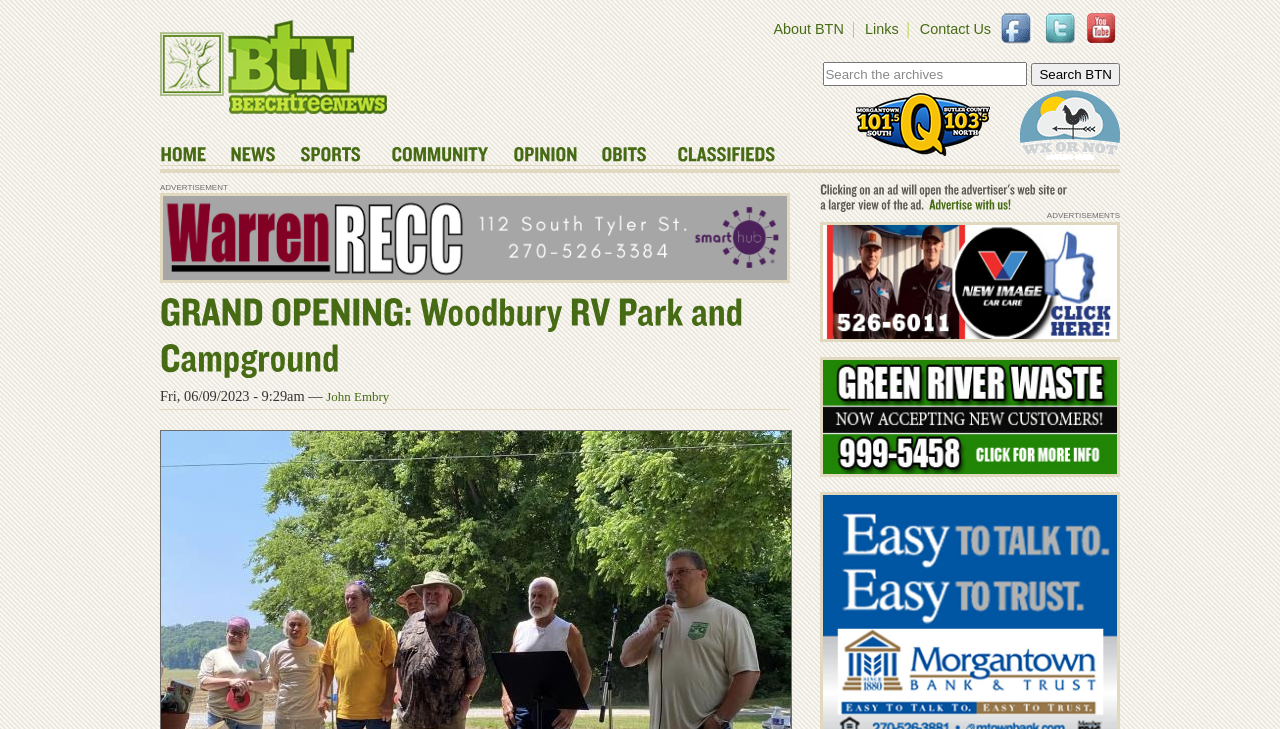Locate the bounding box coordinates of the element you need to click to accomplish the task described by this instruction: "Go to the home page".

[0.125, 0.194, 0.161, 0.224]